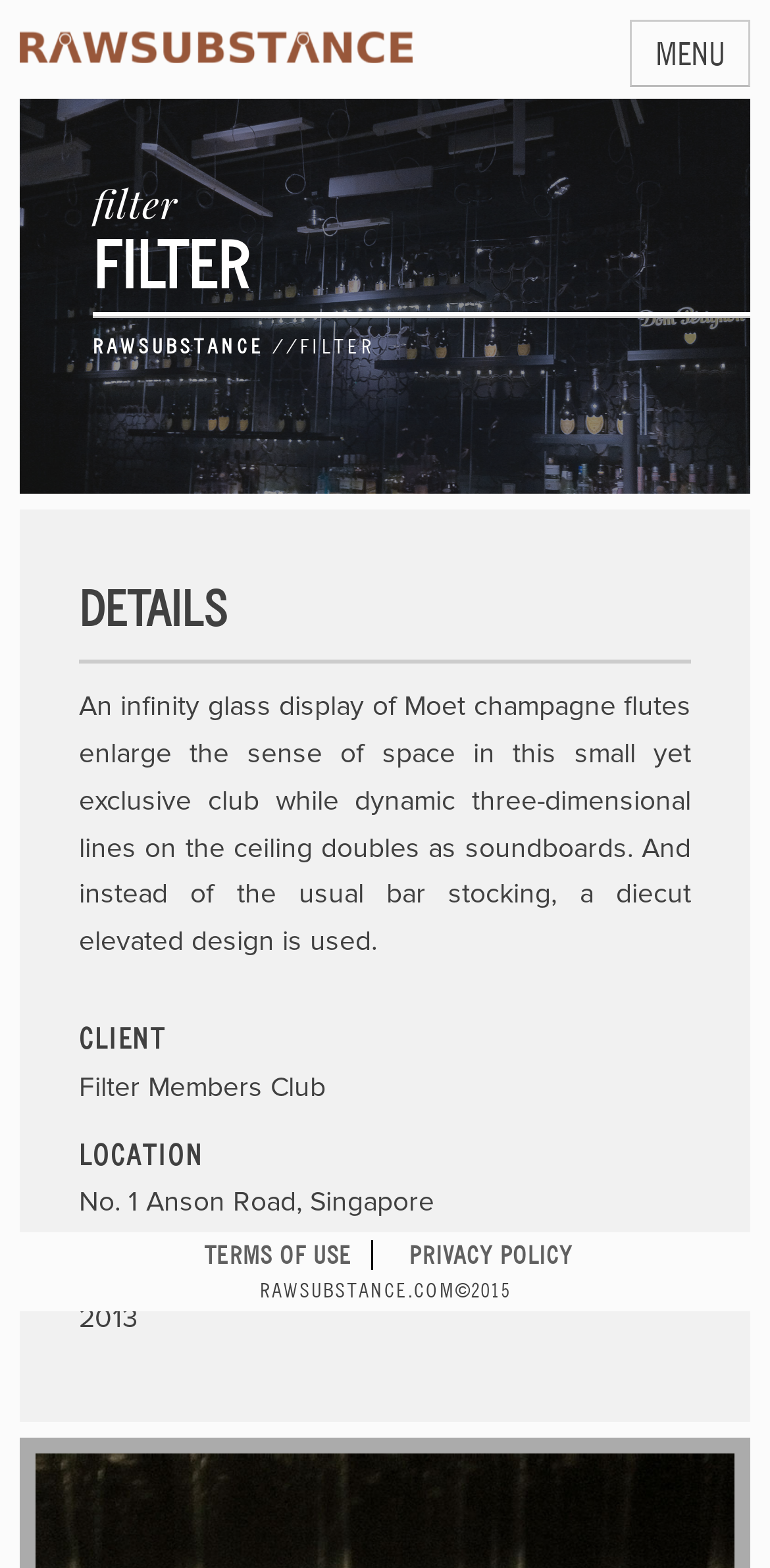What is the date of the post?
Answer briefly with a single word or phrase based on the image.

AUGUST 30, 2015